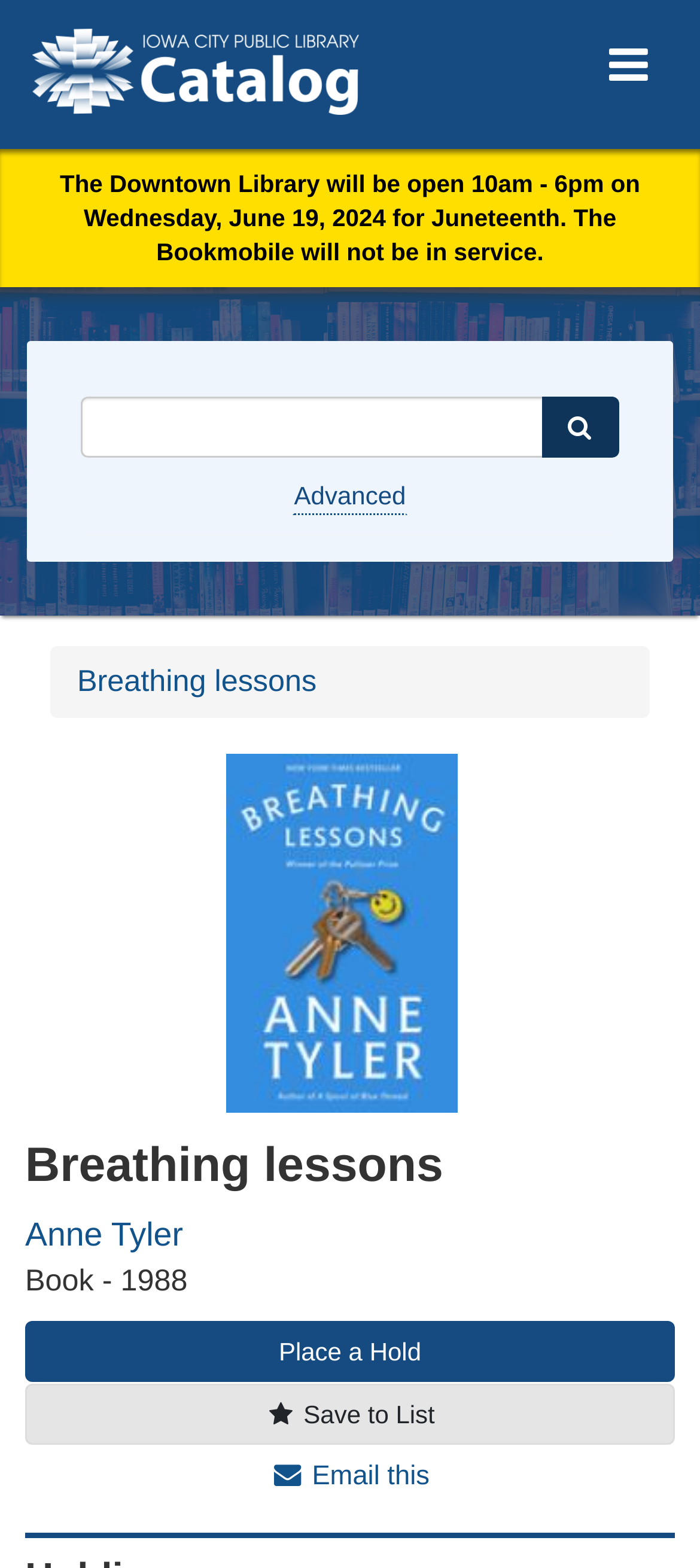Give a short answer to this question using one word or a phrase:
What can be done with the book 'Breathing lessons'?

Place a Hold, Save to List, Email